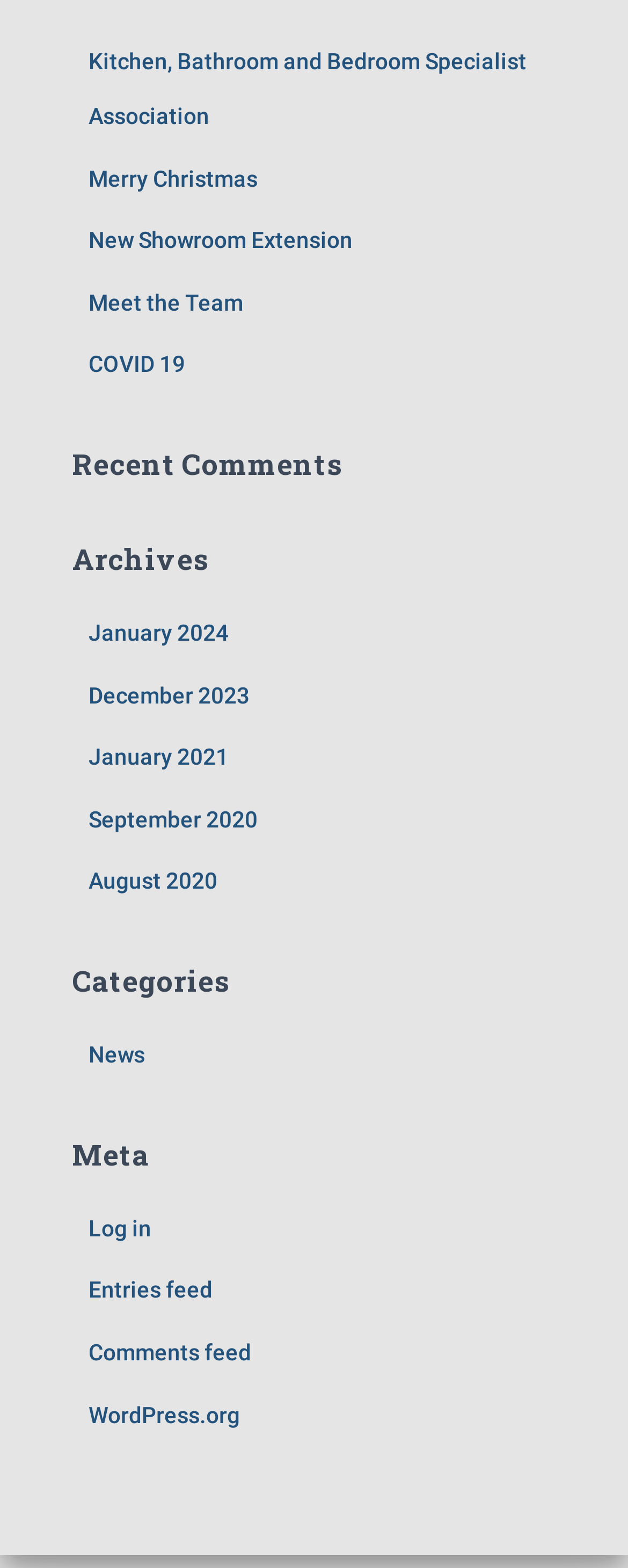How many links are there under Archives?
Please answer the question as detailed as possible.

Under the 'Archives' heading, there are five links: 'January 2024', 'December 2023', 'January 2021', 'September 2020', and 'August 2020'.